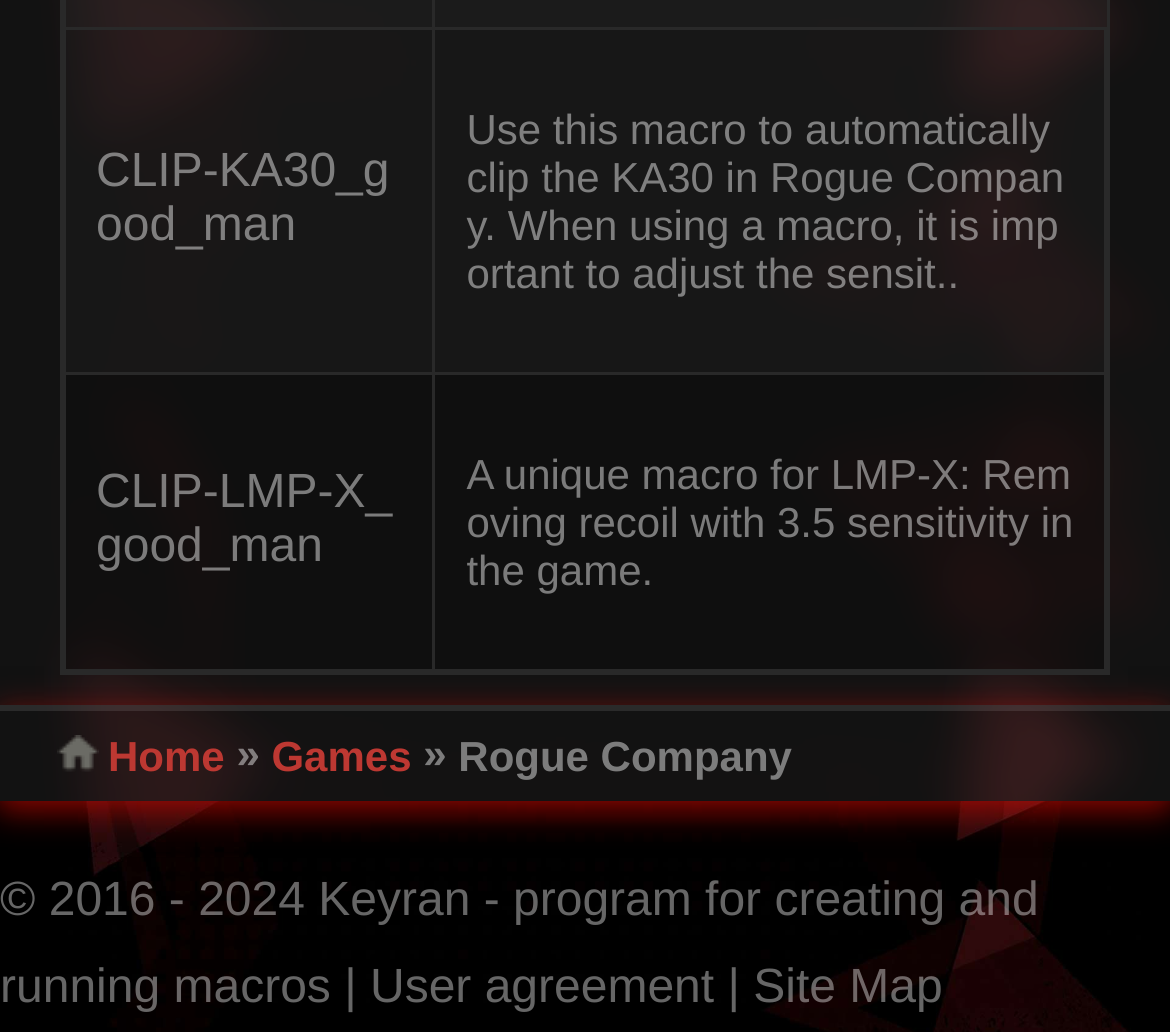What is the name of the program mentioned at the bottom of the page?
Based on the visual content, answer with a single word or a brief phrase.

Keyran